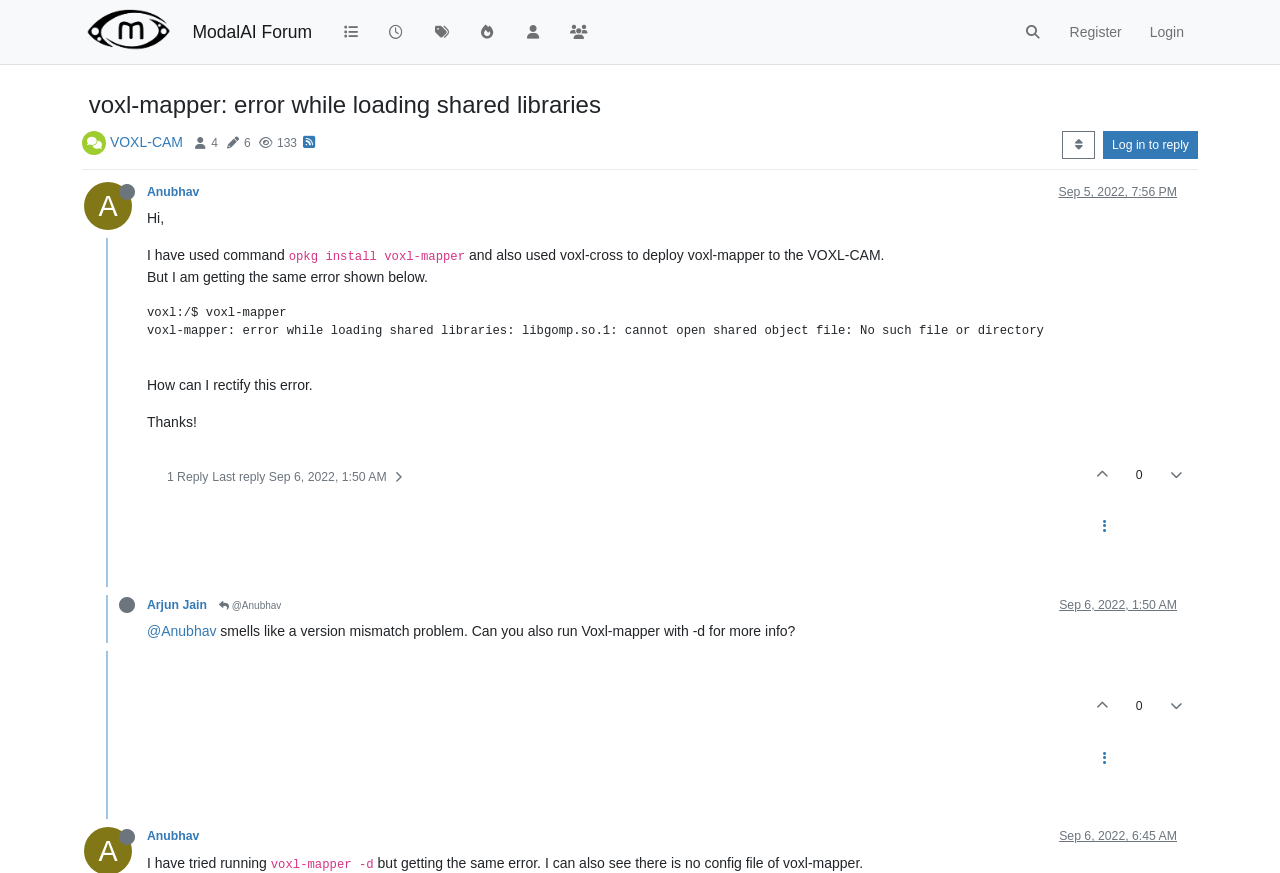Please specify the bounding box coordinates of the area that should be clicked to accomplish the following instruction: "Login to the forum". The coordinates should consist of four float numbers between 0 and 1, i.e., [left, top, right, bottom].

[0.887, 0.015, 0.936, 0.058]